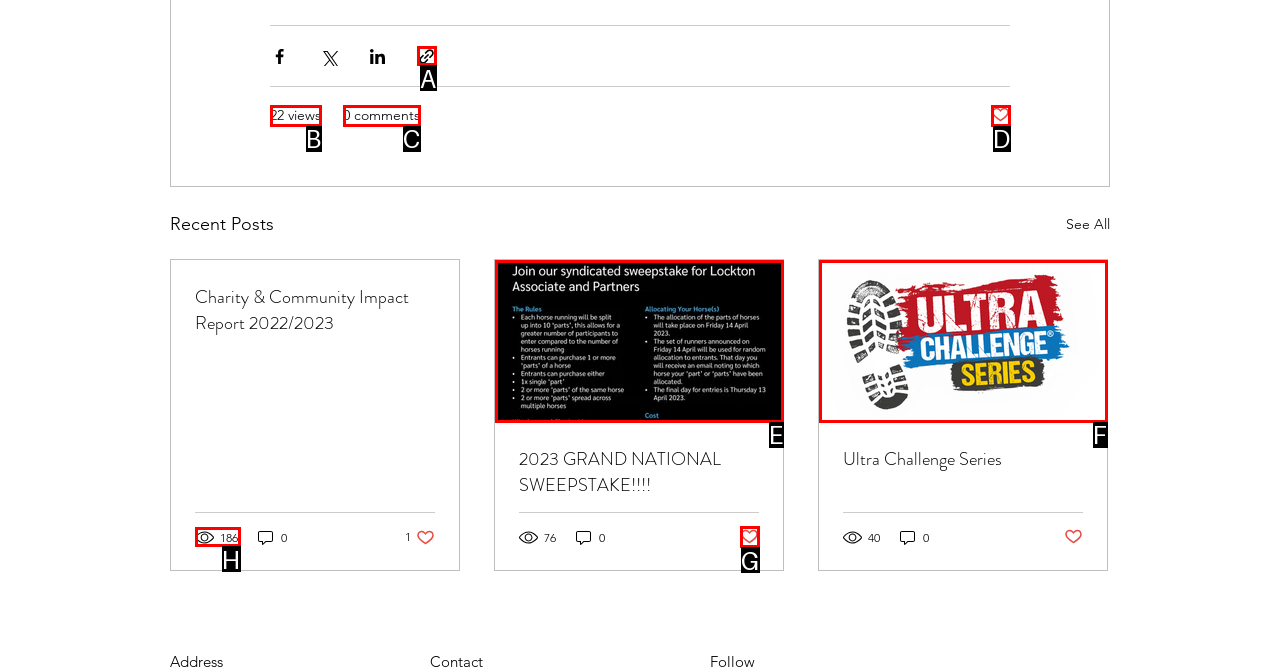Determine the letter of the element you should click to carry out the task: Share via link
Answer with the letter from the given choices.

A